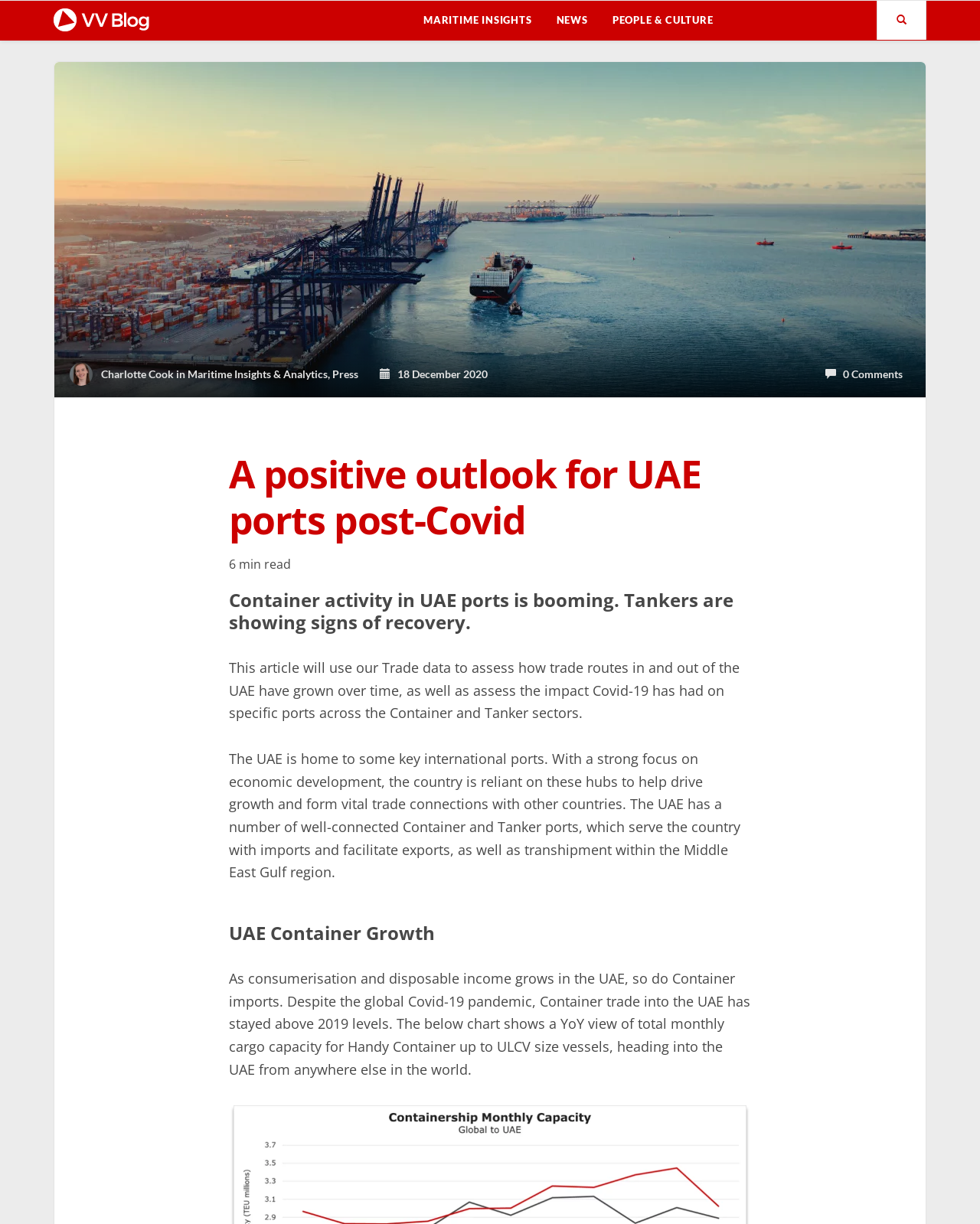What is the focus of the UAE's economic development?
Could you give a comprehensive explanation in response to this question?

According to the article, the UAE is reliant on its ports to help drive growth and form vital trade connections with other countries, indicating that trade connections are a key focus of the country's economic development.